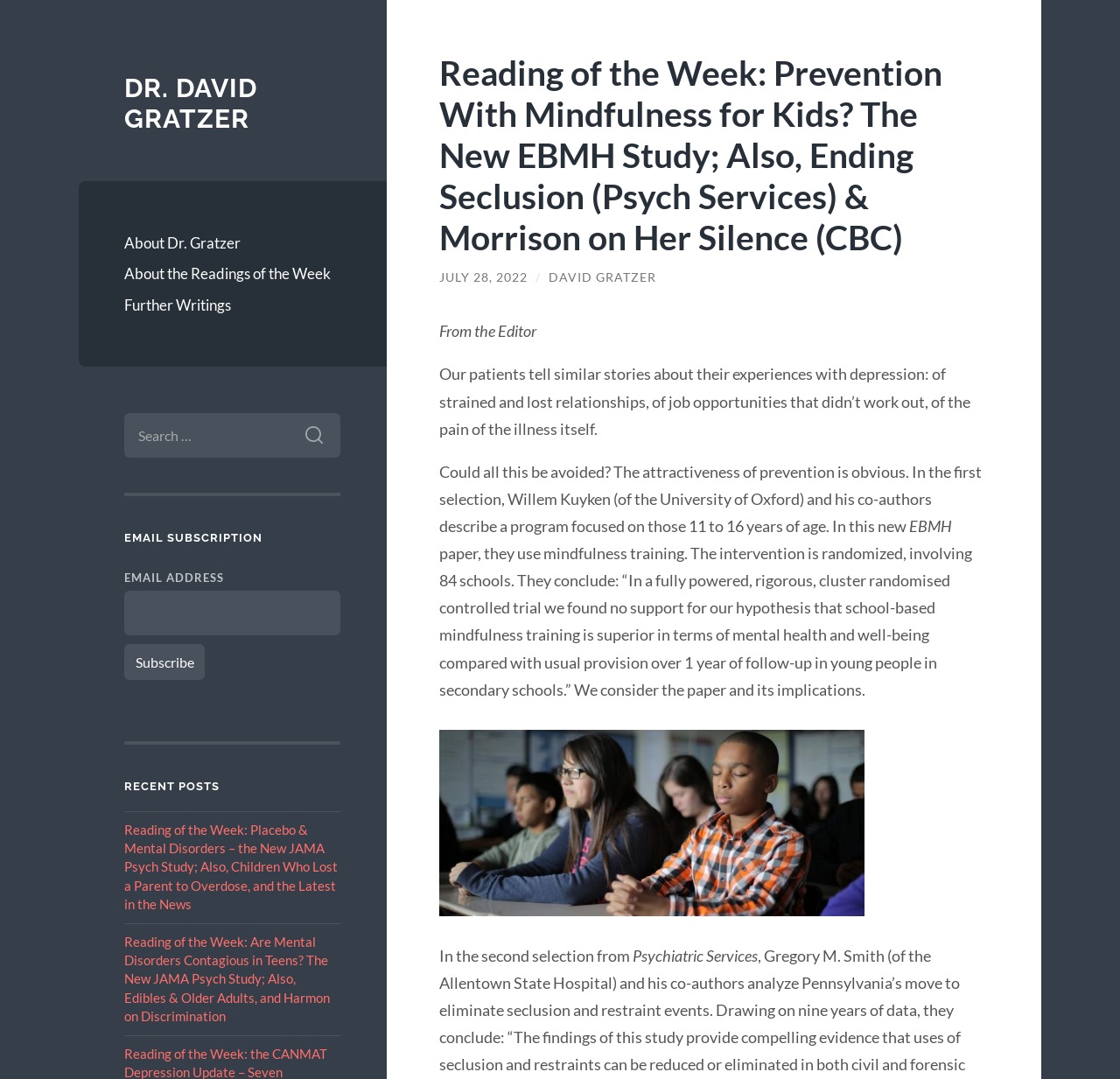What is the name of the study mentioned in the text?
Could you answer the question in a detailed manner, providing as much information as possible?

I found the answer by reading the text under the 'From the Editor' section, which mentions 'the new EBMH study'. The name of the study is EBMH.